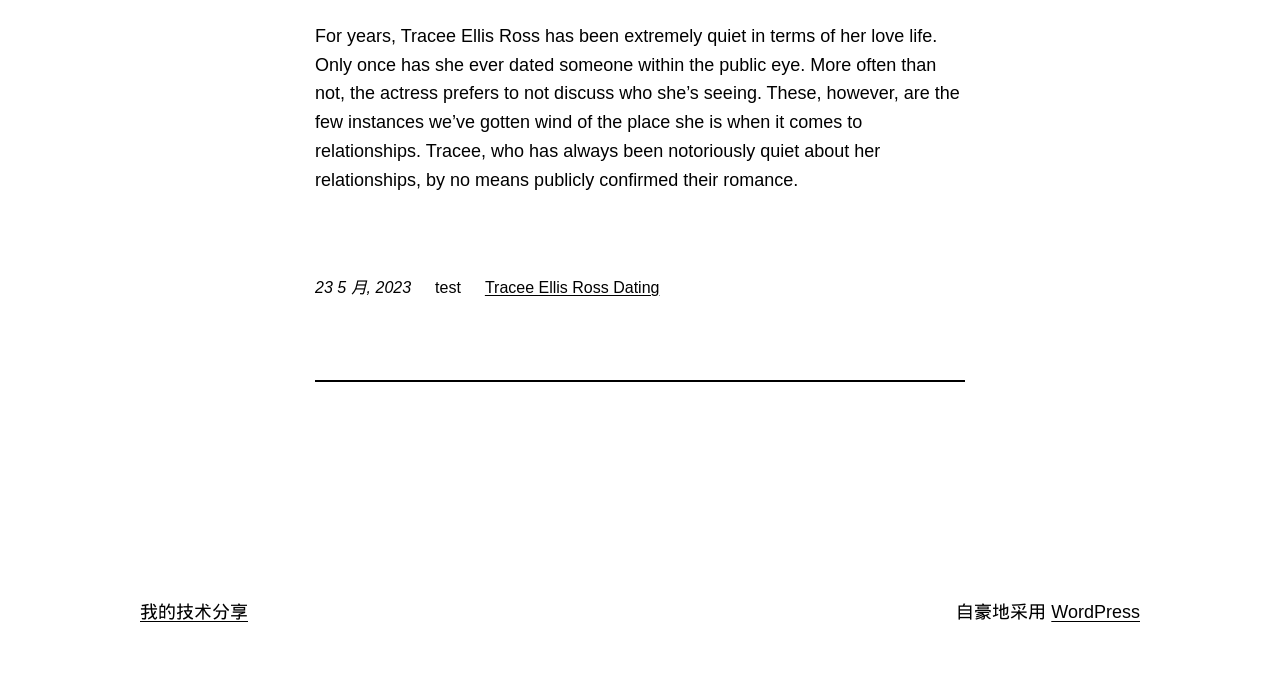Examine the screenshot and answer the question in as much detail as possible: What is the orientation of the separator element?

The orientation of the separator element can be determined by looking at the properties of the separator element, which indicates that its orientation is horizontal.